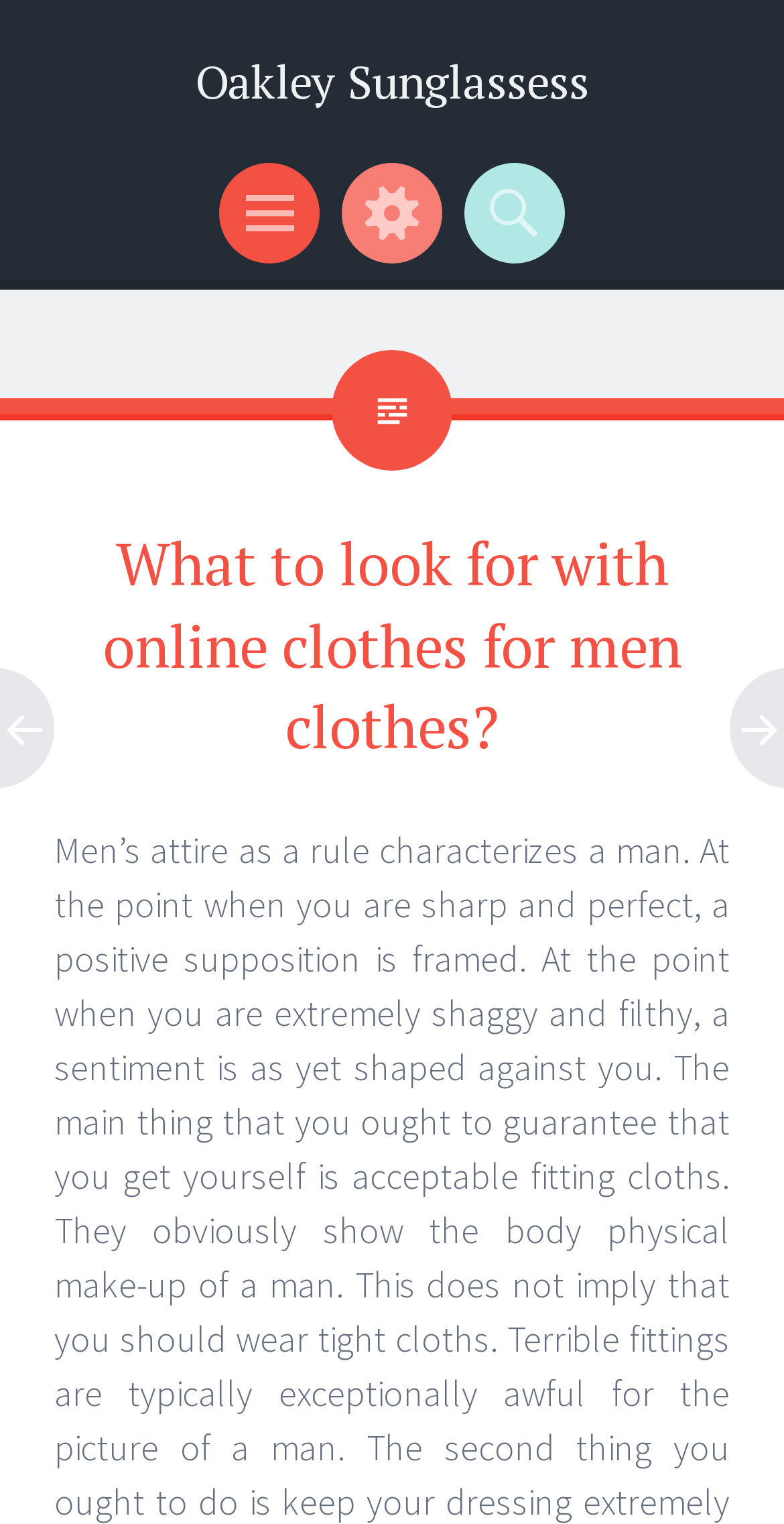Provide the bounding box coordinates for the specified HTML element described in this description: "Oakley Sunglassess". The coordinates should be four float numbers ranging from 0 to 1, in the format [left, top, right, bottom].

[0.249, 0.033, 0.751, 0.074]